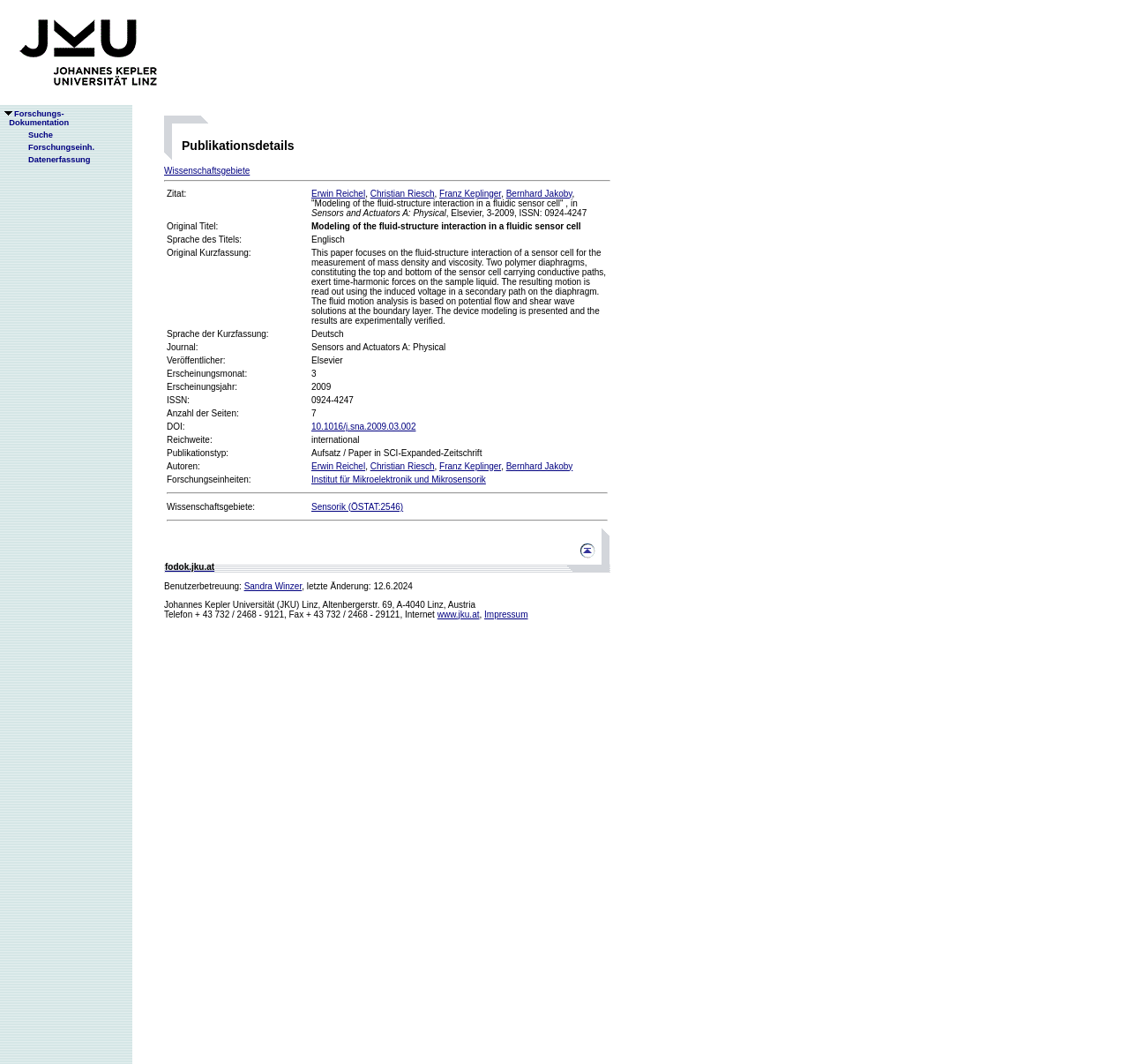In which journal was the publication published?
Offer a detailed and full explanation in response to the question.

The journal in which the publication was published can be found in the publication details section, which is located in the main content area of the webpage. It is specified as 'Sensors and Actuators A: Physical'.